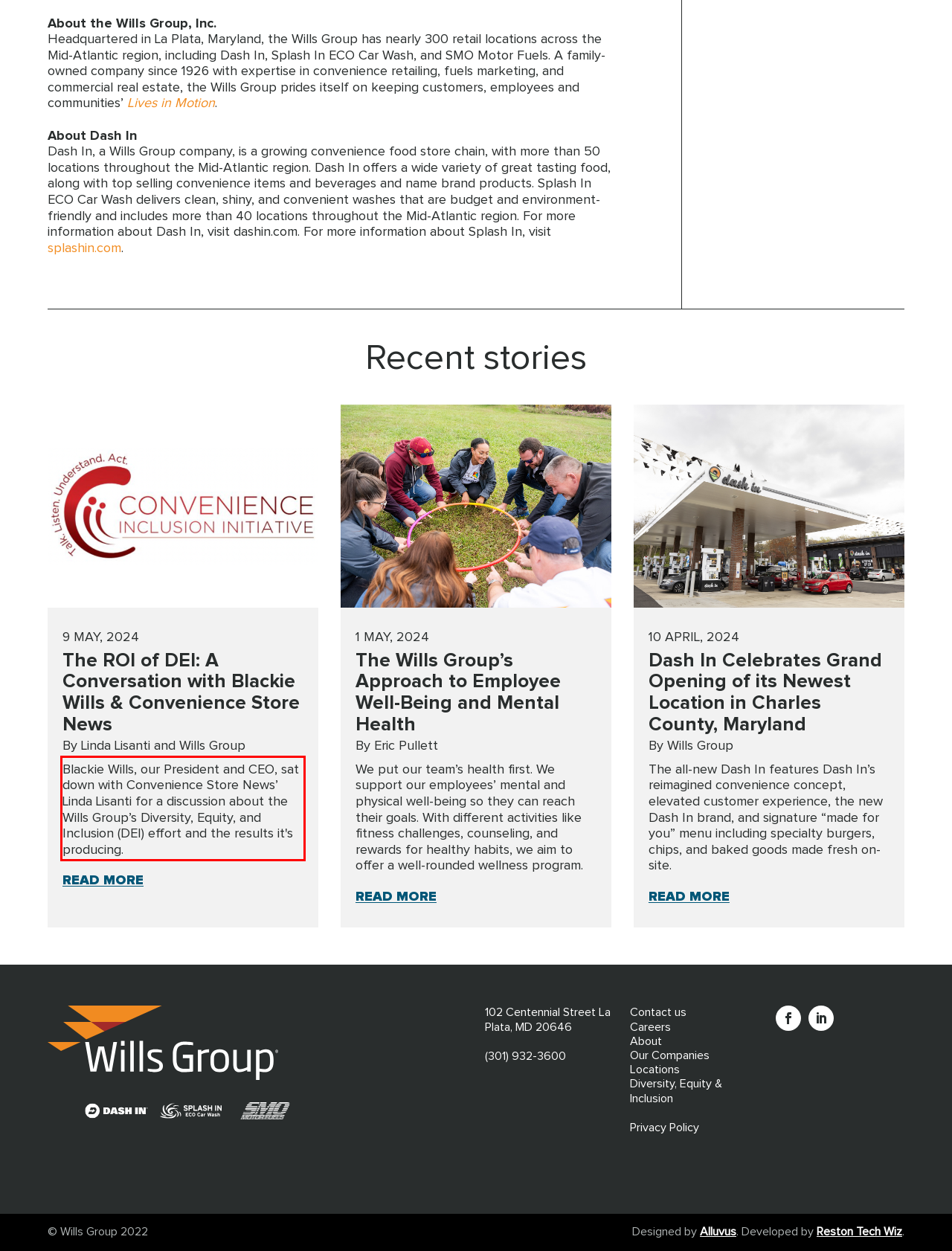You are given a screenshot with a red rectangle. Identify and extract the text within this red bounding box using OCR.

Blackie Wills, our President and CEO, sat down with Convenience Store News’ Linda Lisanti for a discussion about the Wills Group’s Diversity, Equity, and Inclusion (DEI) effort and the results it's producing.